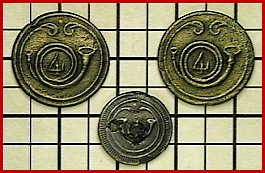Describe in detail everything you see in the image.

The image depicts three distinctive buttons associated with the 4th (Tarragona) Battalion of Light Infantry, dating approximately from 1815 to 1821. The buttons, crafted from pewter, exhibit a unique design influenced by both Spanish and French military aesthetics. 

The two larger buttons showcase a prominent motif of hunting horns, emblematic of light infantry regiments during that era, combined with a cipher marked by the number "4." The smaller button, positioned in the center, retains a more intricate design, reflecting the craftsmanship of the time. 

This particular collection is notable for its construction, with thin stamped metal foil crimped around a brass or copper core, a technique that illustrates the delicate artistry involved. These artifacts are believed to have been utilized during the Spanish military's presence in Florida, particularly during the tumultuous early 19th century when various regiments were deployed in response to uprisings in Latin America.

The background grid in the image provides context for size and scale, allowing viewers to appreciate the intricate details of these historic military insignia.